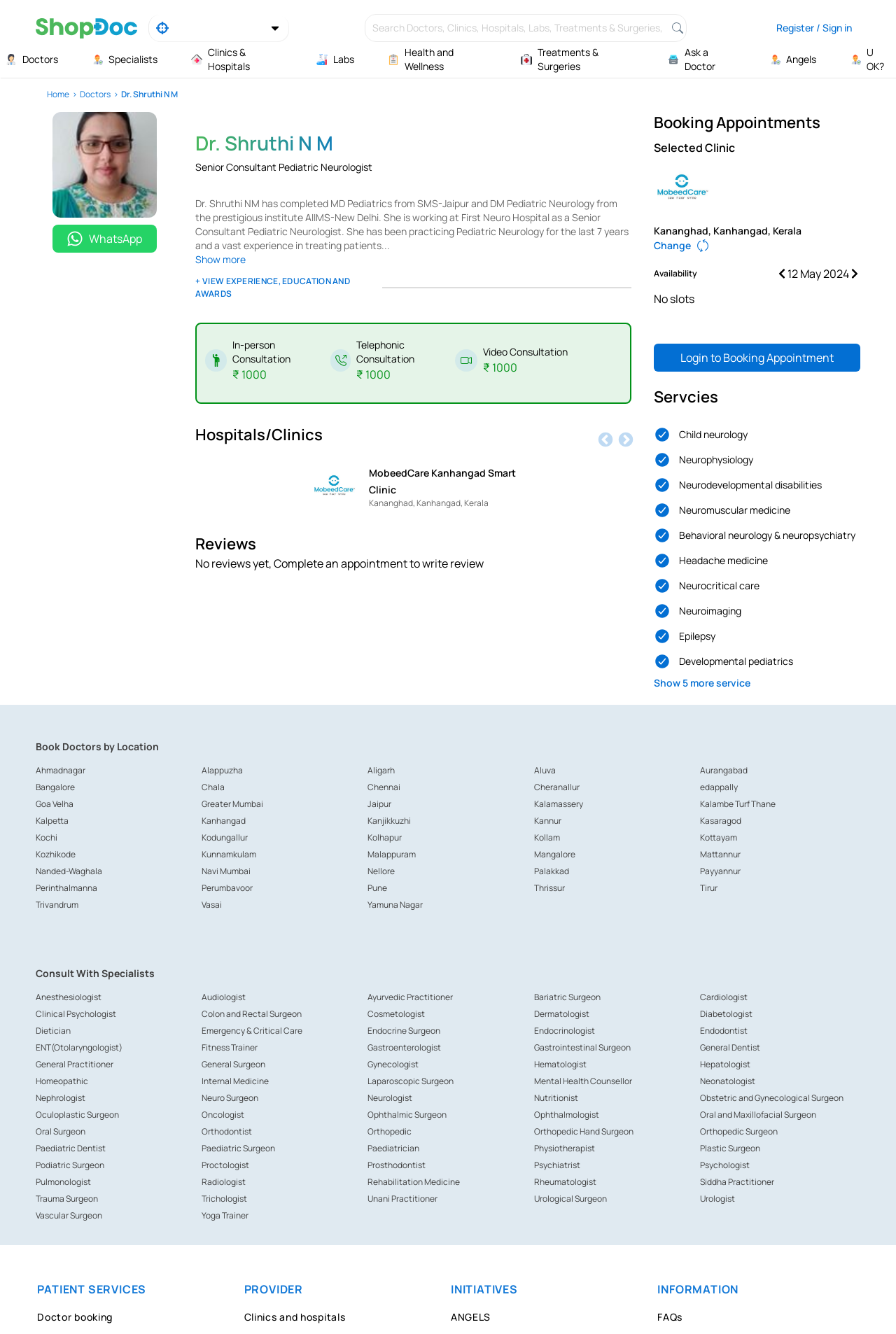What is the doctor's name?
Based on the content of the image, thoroughly explain and answer the question.

The doctor's name can be found in the heading element with the text 'Dr. Shruthi N M' which is located at the top of the webpage.